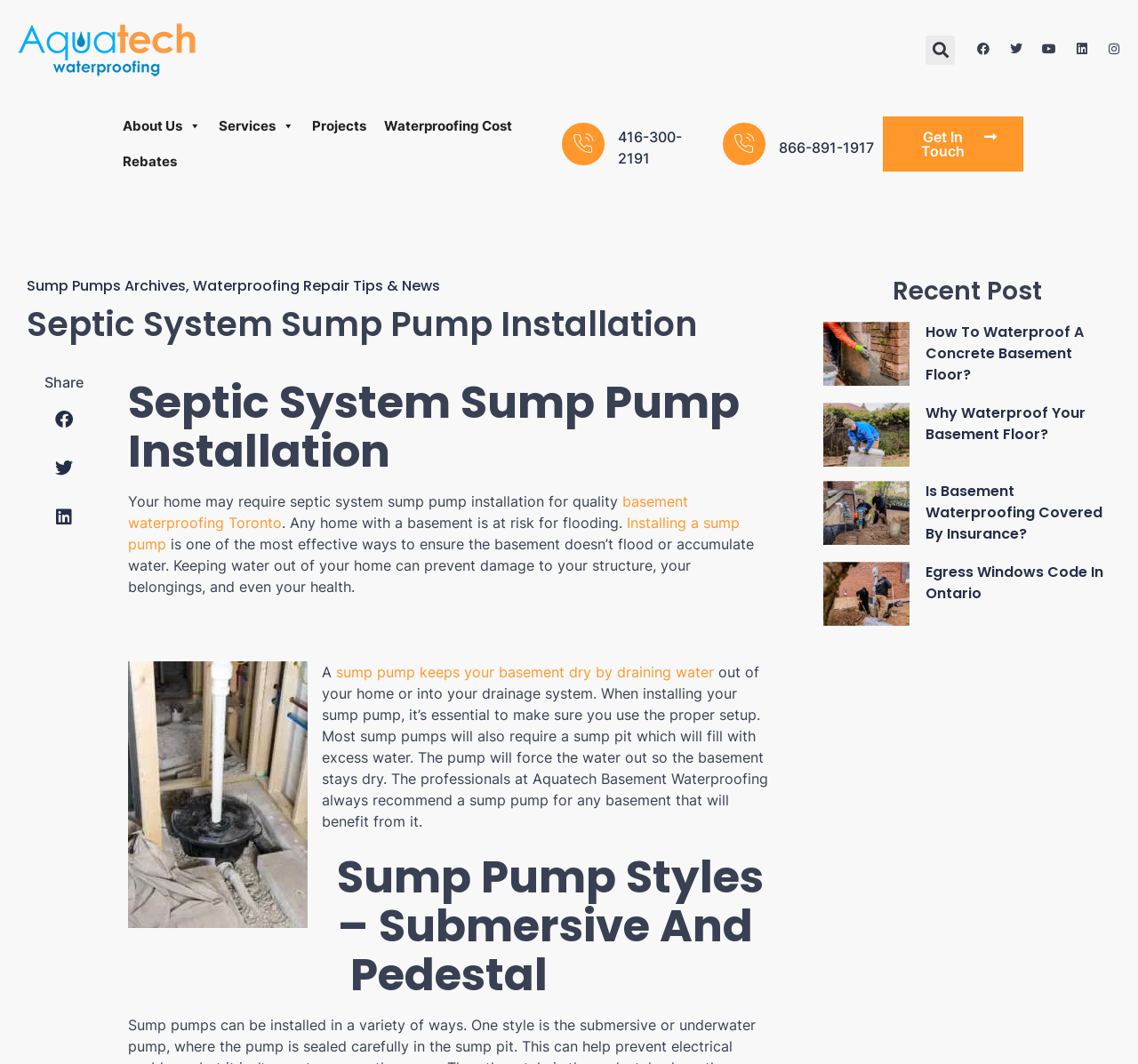Locate the bounding box coordinates of the clickable area to execute the instruction: "Learn about septic system sump pump installation". Provide the coordinates as four float numbers between 0 and 1, represented as [left, top, right, bottom].

[0.023, 0.286, 0.653, 0.324]